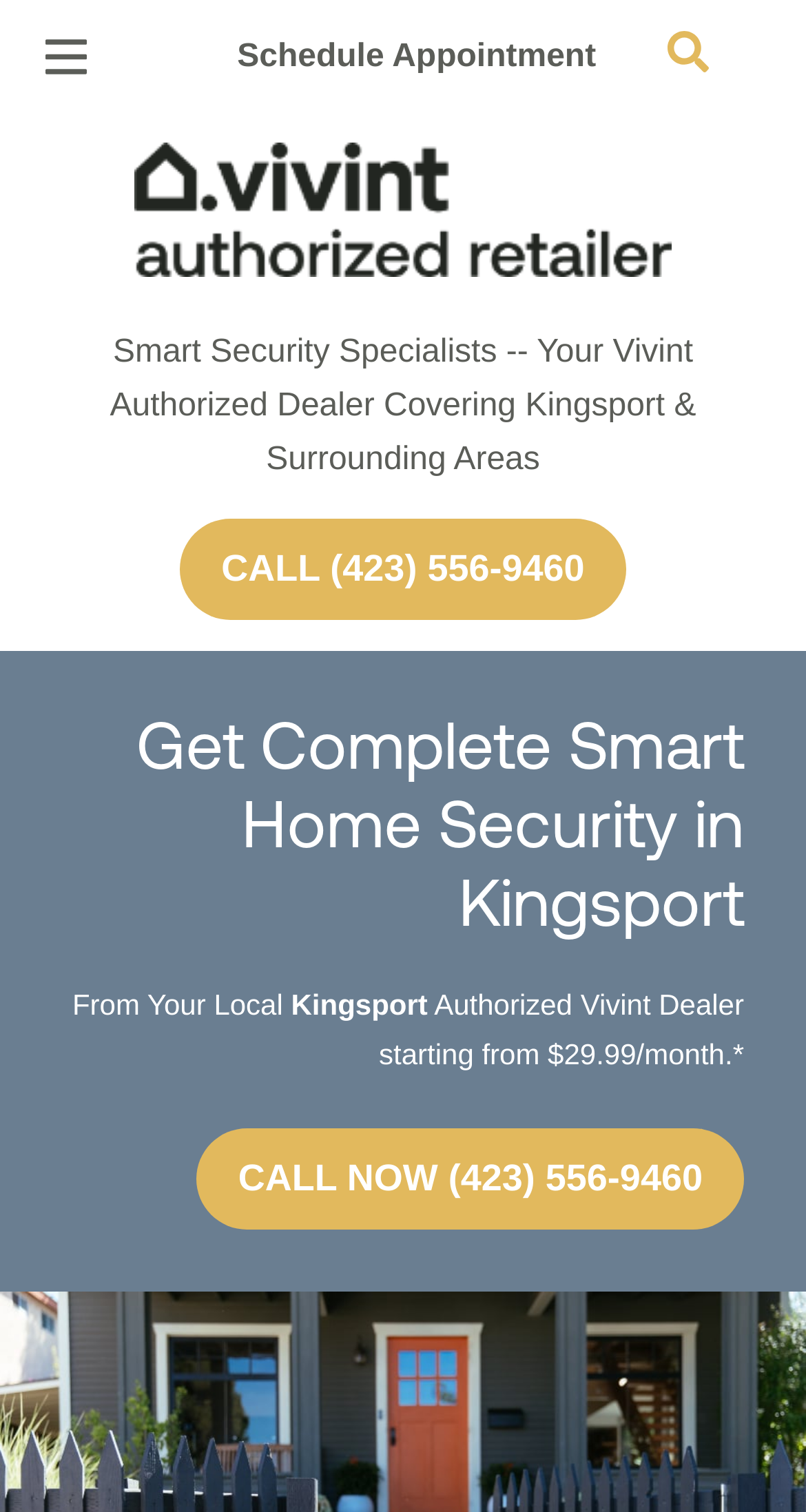Provide a brief response to the question below using one word or phrase:
What is the city and state served by this Vivint dealer?

Kingsport, TN